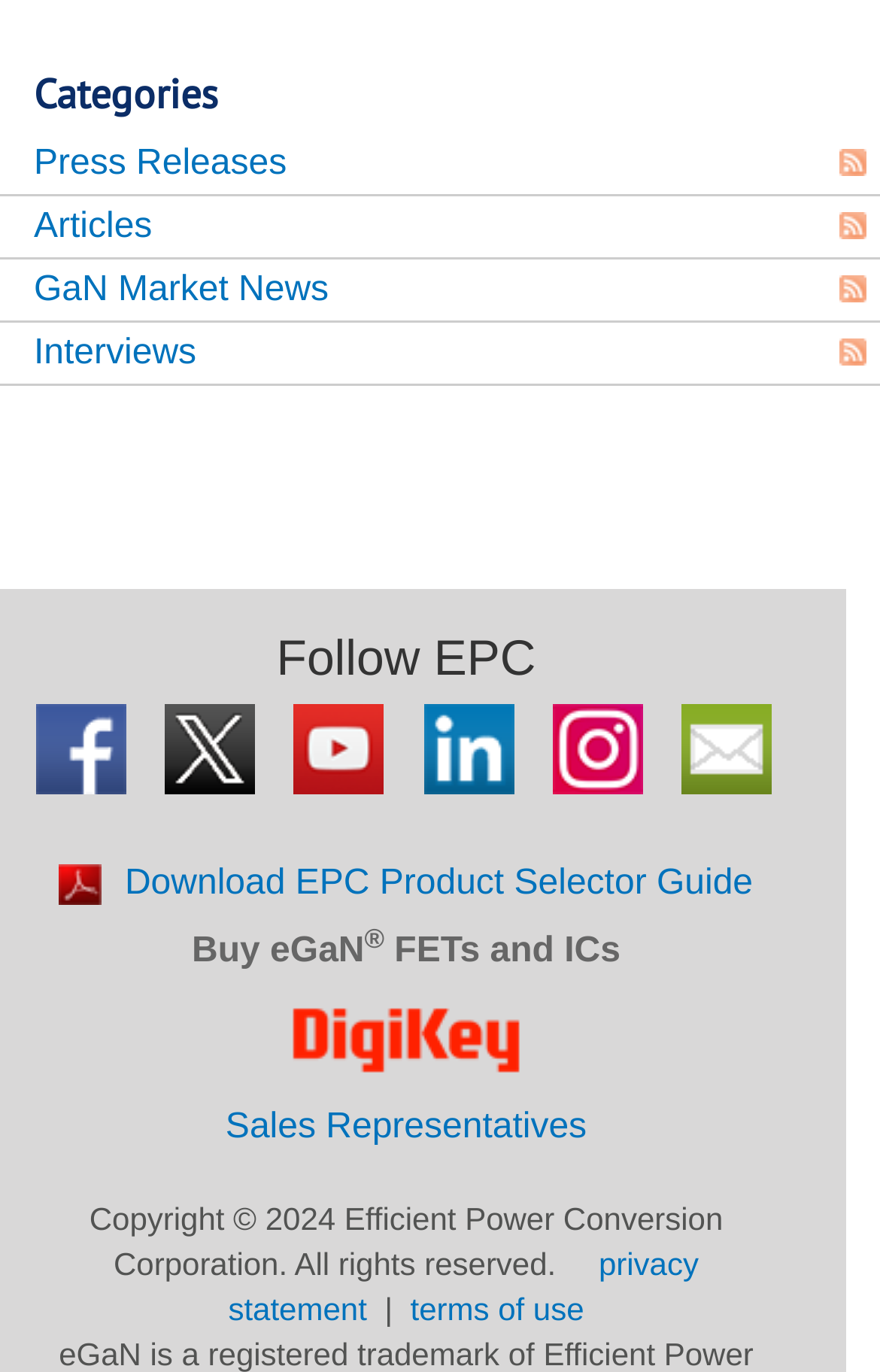Find the bounding box of the element with the following description: "terms of use". The coordinates must be four float numbers between 0 and 1, formatted as [left, top, right, bottom].

[0.466, 0.941, 0.664, 0.967]